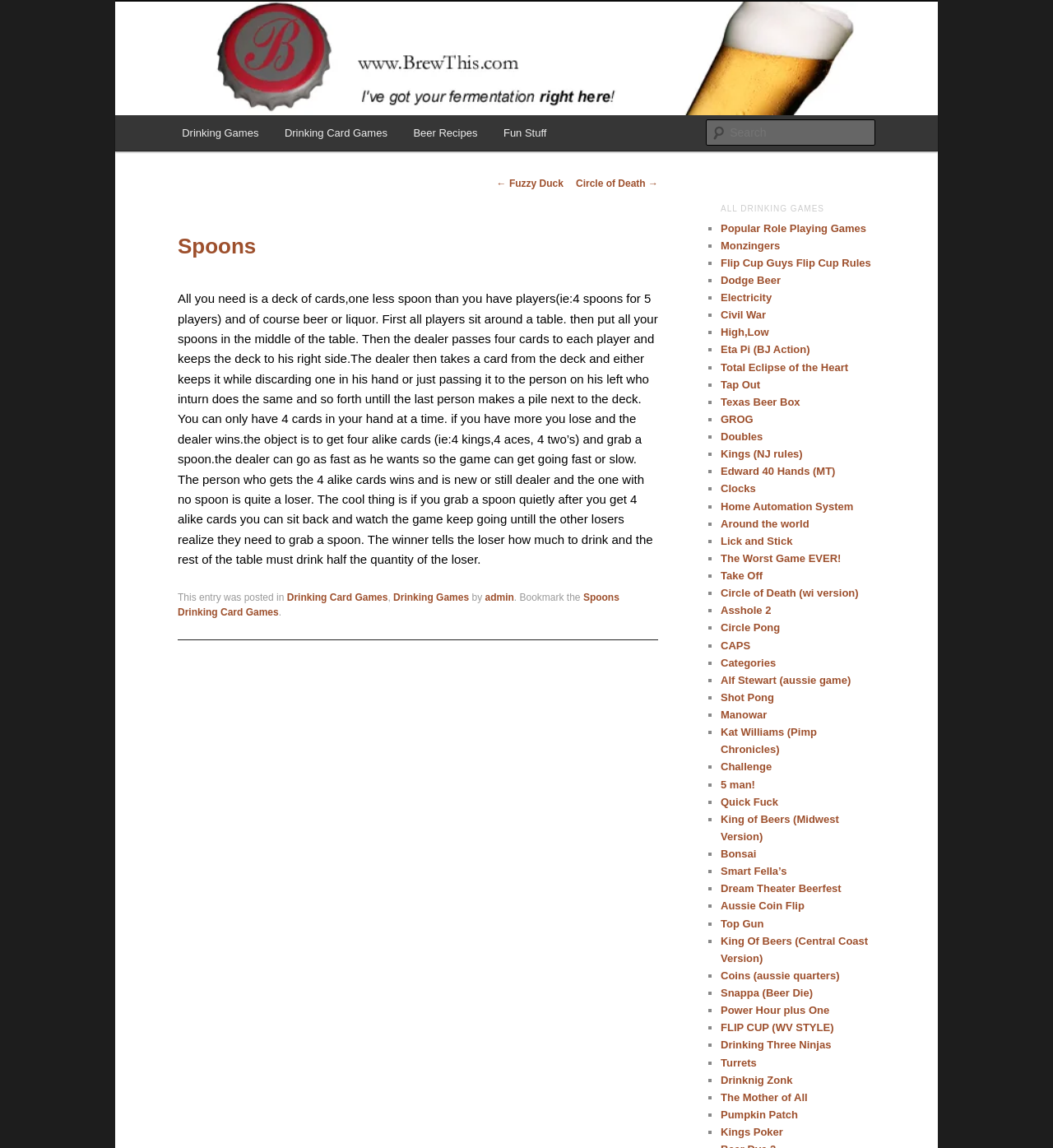Please determine the bounding box coordinates for the element with the description: "Coins (aussie quarters)".

[0.684, 0.844, 0.797, 0.855]